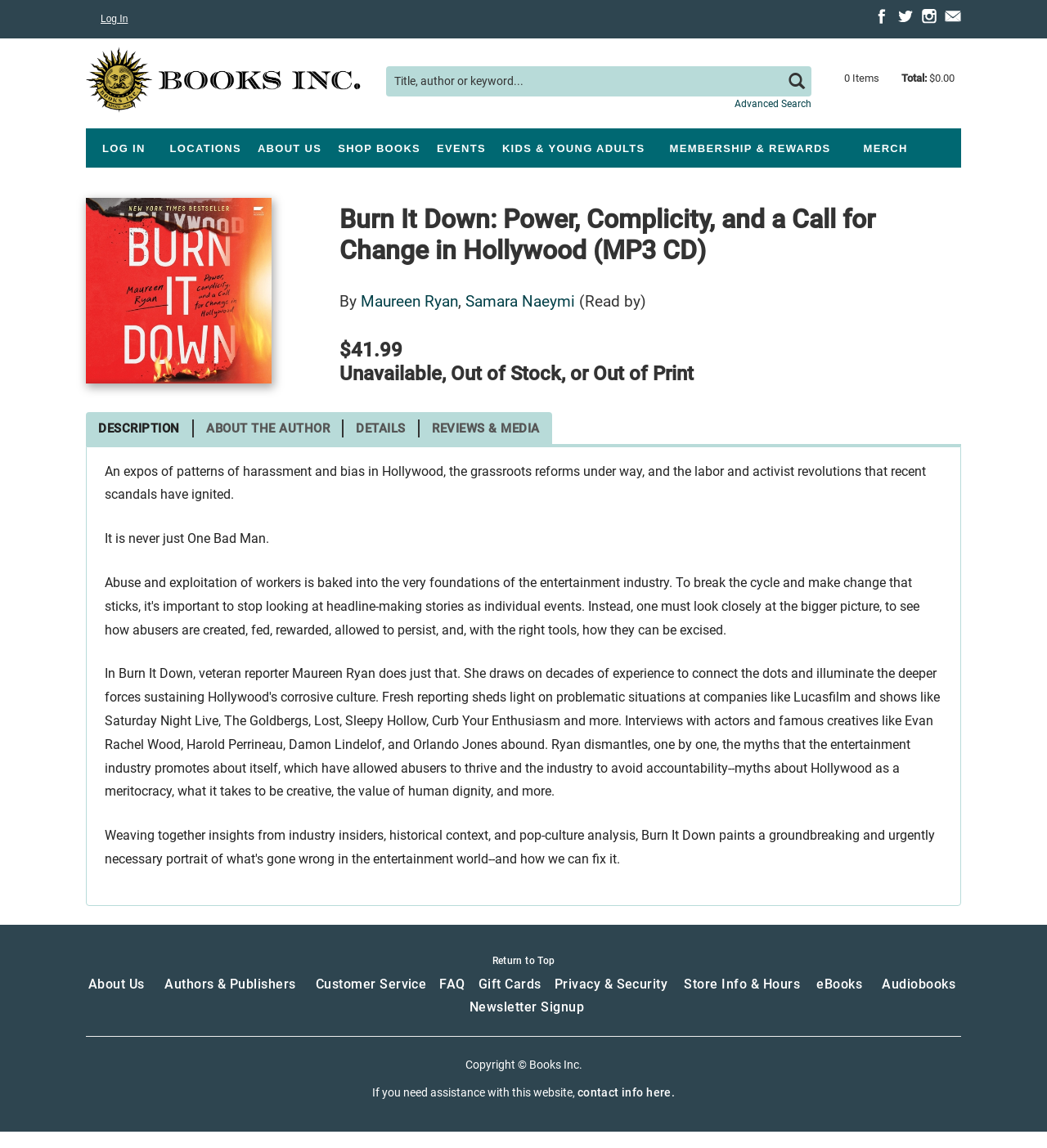Refer to the screenshot and answer the following question in detail:
What is the name of the author?

I found the answer by looking at the book details section, where the author's name 'Maureen Ryan' is displayed.